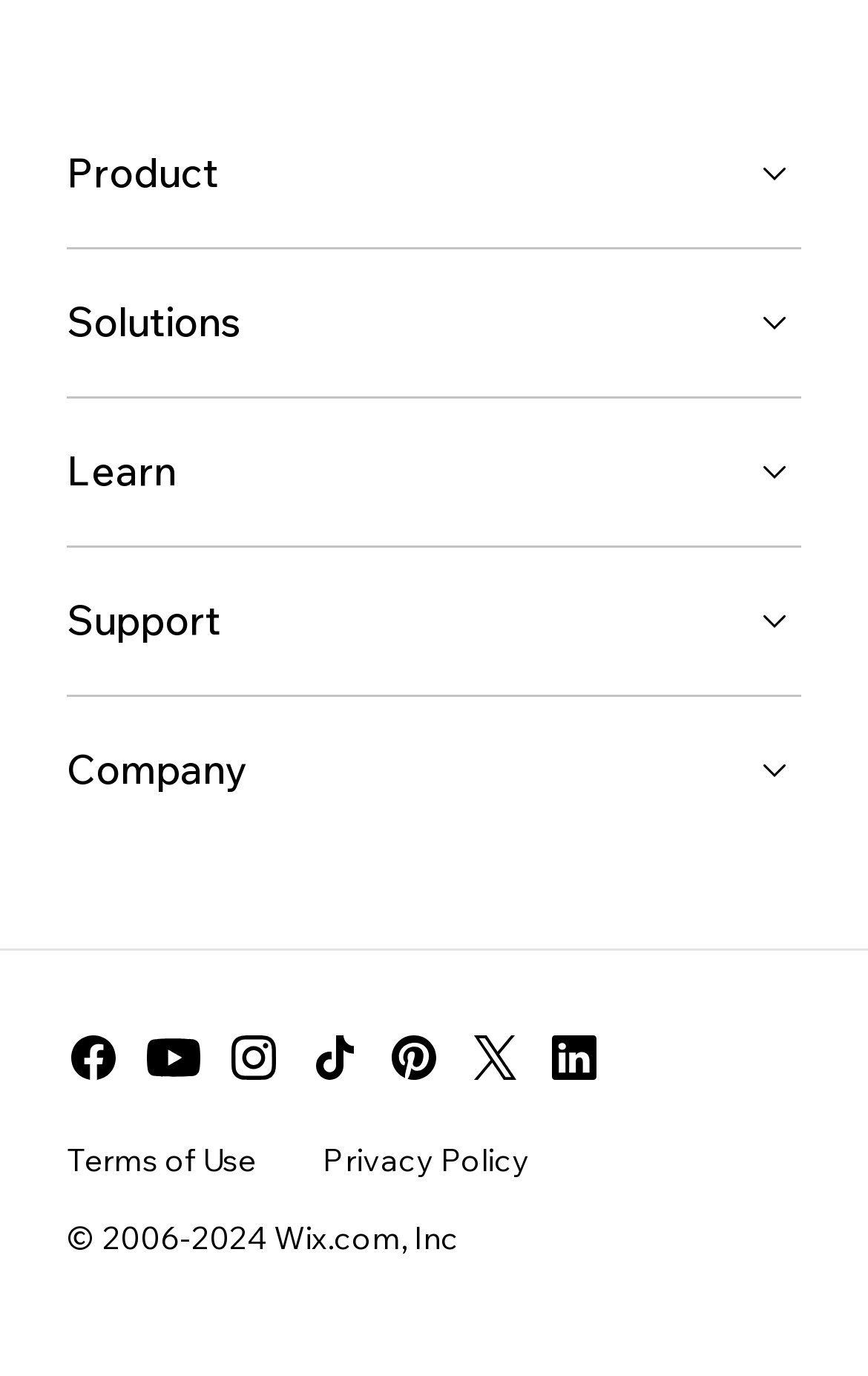Identify the bounding box coordinates for the UI element described as follows: January 19, 2016. Use the format (top-left x, top-left y, bottom-right x, bottom-right y) and ensure all values are floating point numbers between 0 and 1.

None